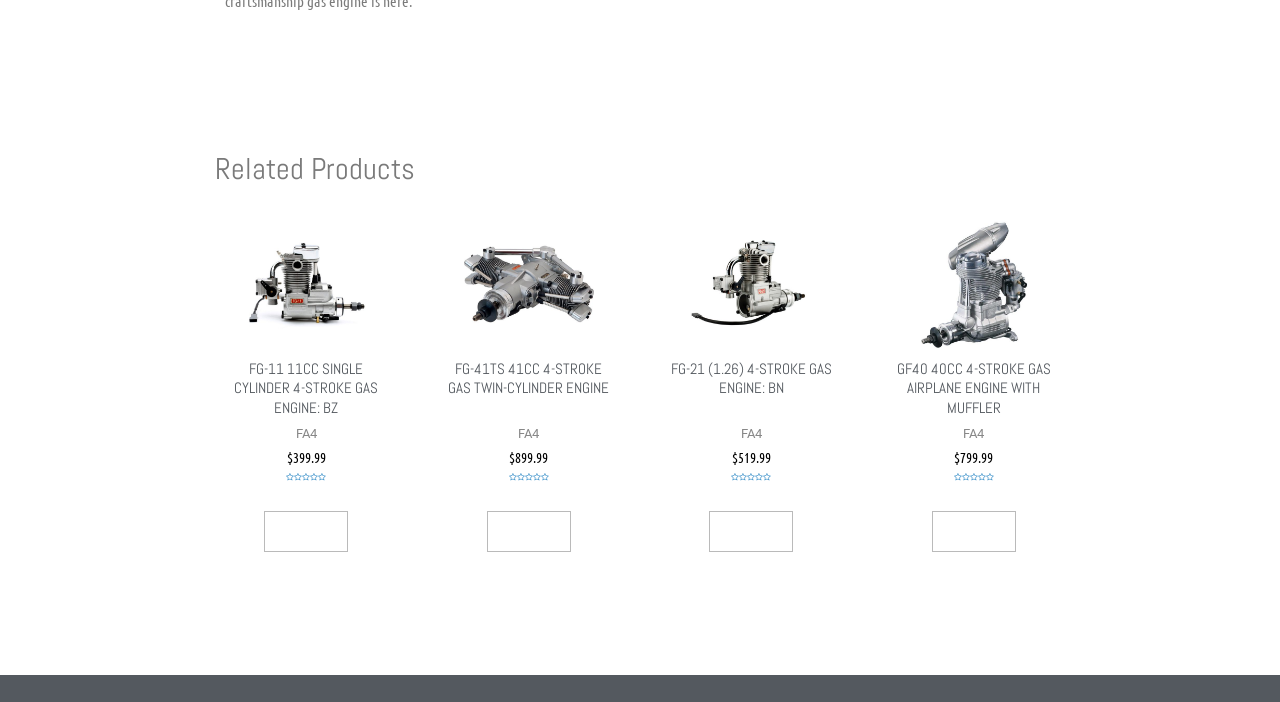Identify the coordinates of the bounding box for the element that must be clicked to accomplish the instruction: "Click on the link to read more about GF40 40cc 4-Stroke Gas Airplane Engine with Muffler".

[0.728, 0.728, 0.794, 0.787]